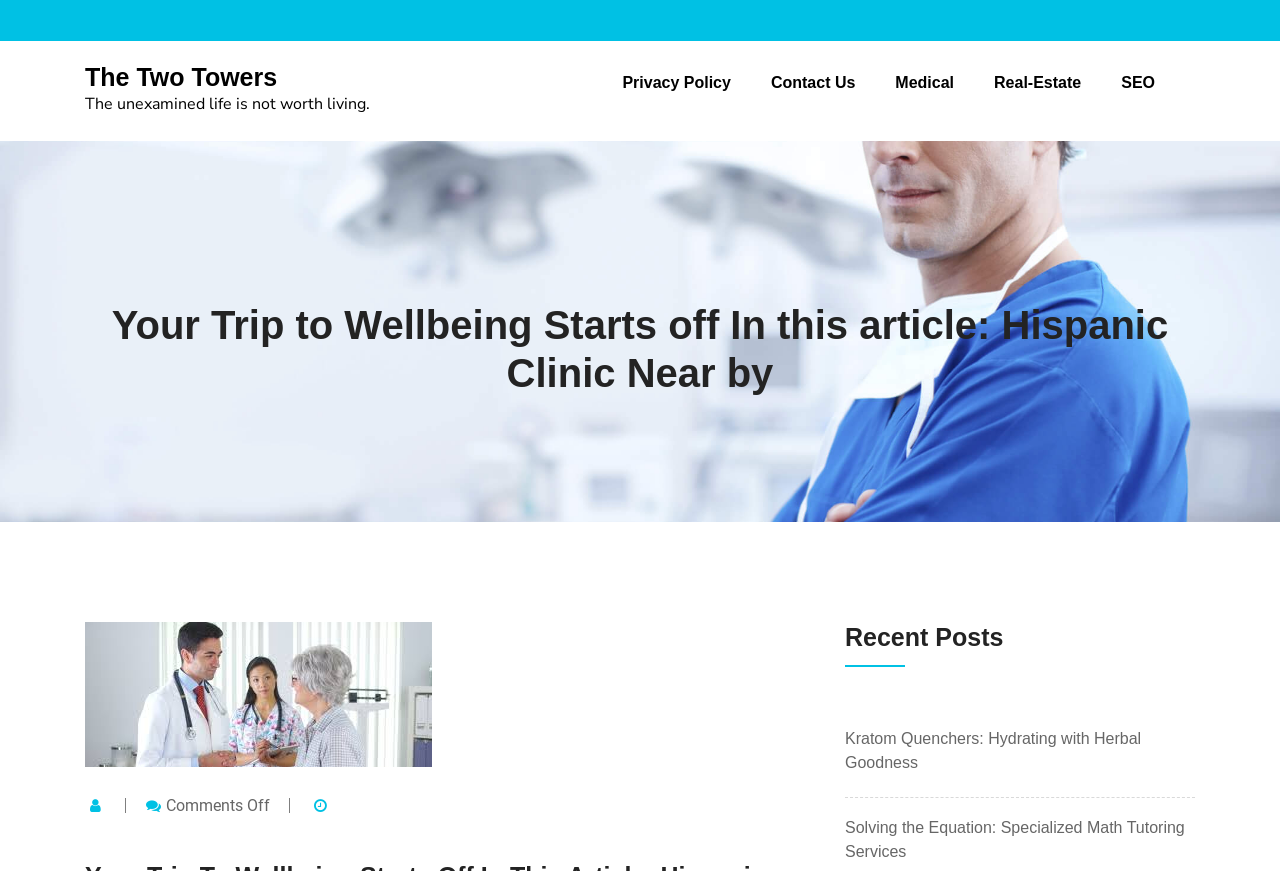Identify the bounding box coordinates of the part that should be clicked to carry out this instruction: "read Privacy Policy".

[0.486, 0.059, 0.571, 0.132]